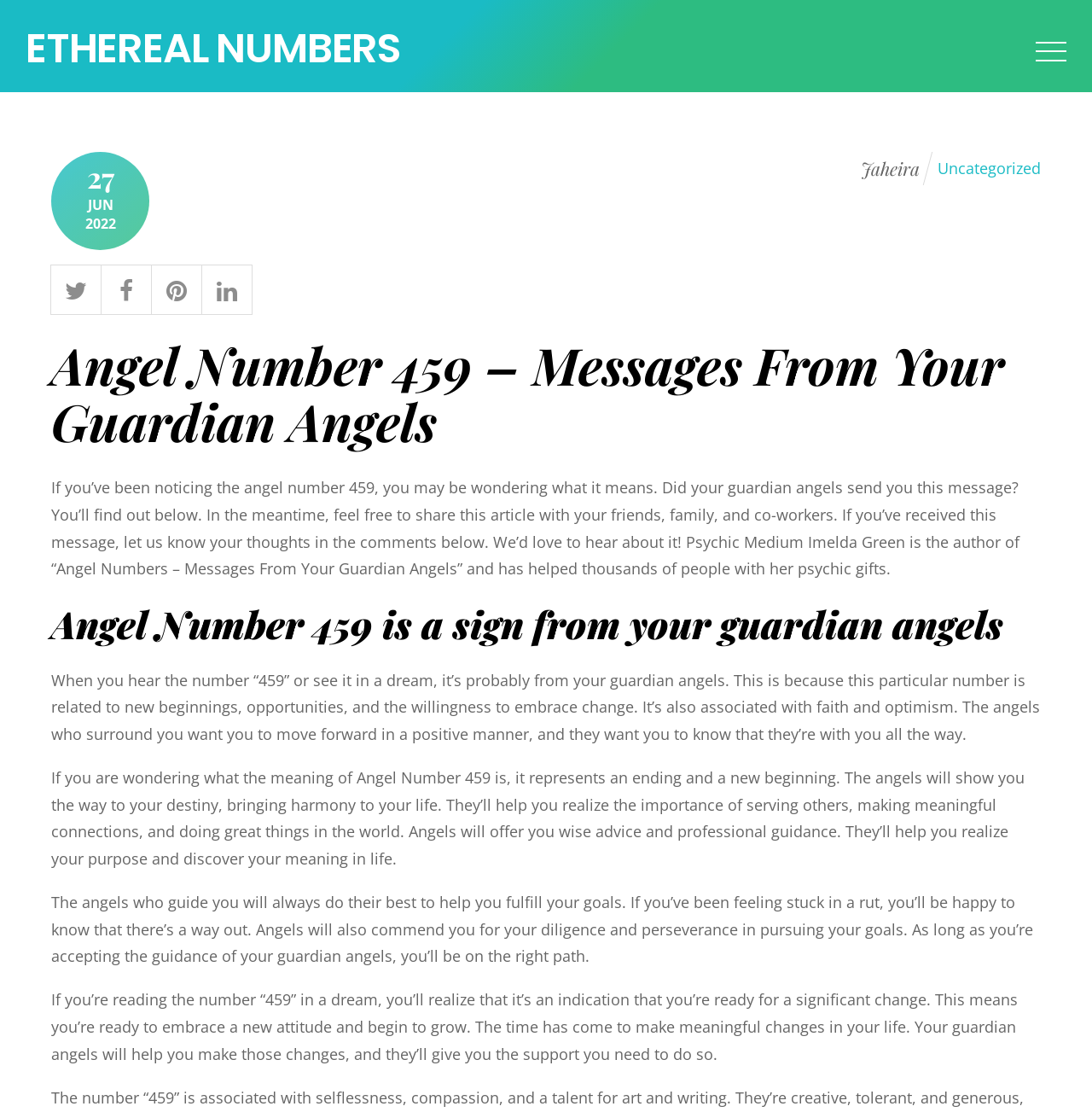What does Angel Number 459 represent?
Look at the screenshot and respond with a single word or phrase.

An ending and a new beginning